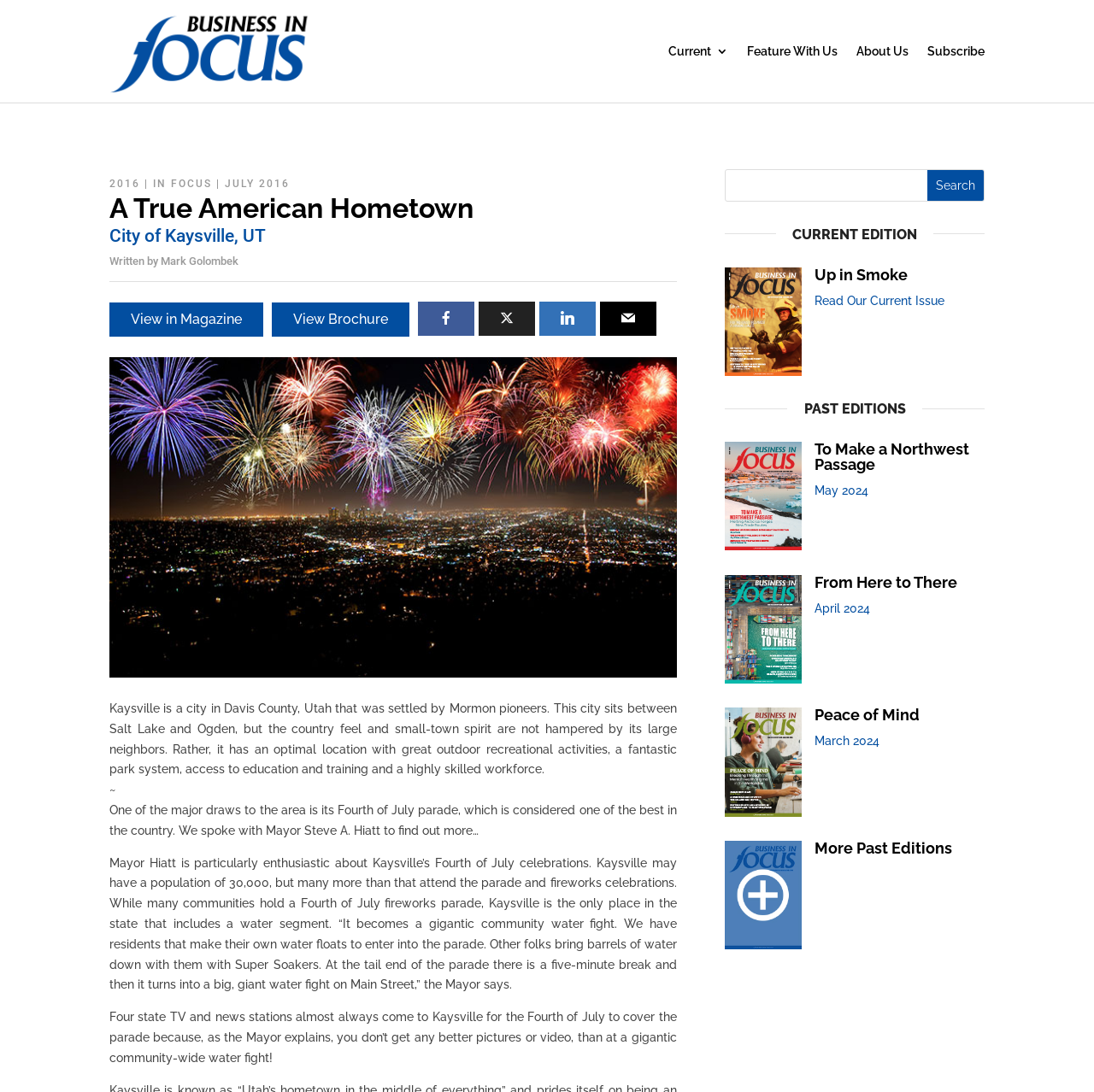What is the name of the city described in the article?
Please provide a comprehensive answer based on the visual information in the image.

The article mentions 'City of Kaysville, UT' in the StaticText element, which indicates that the city being described is Kaysville.